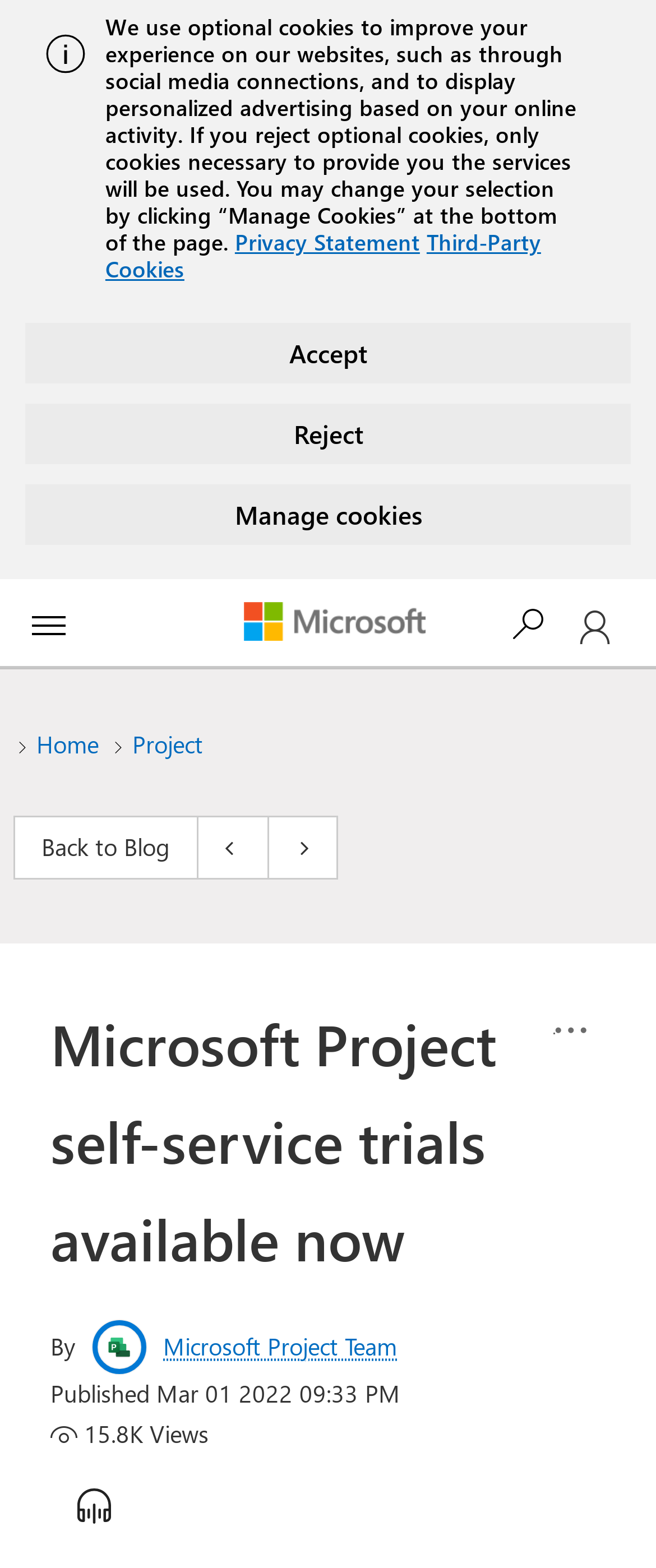Please locate the bounding box coordinates of the element that should be clicked to achieve the given instruction: "Play the video".

[0.077, 0.937, 0.21, 0.982]